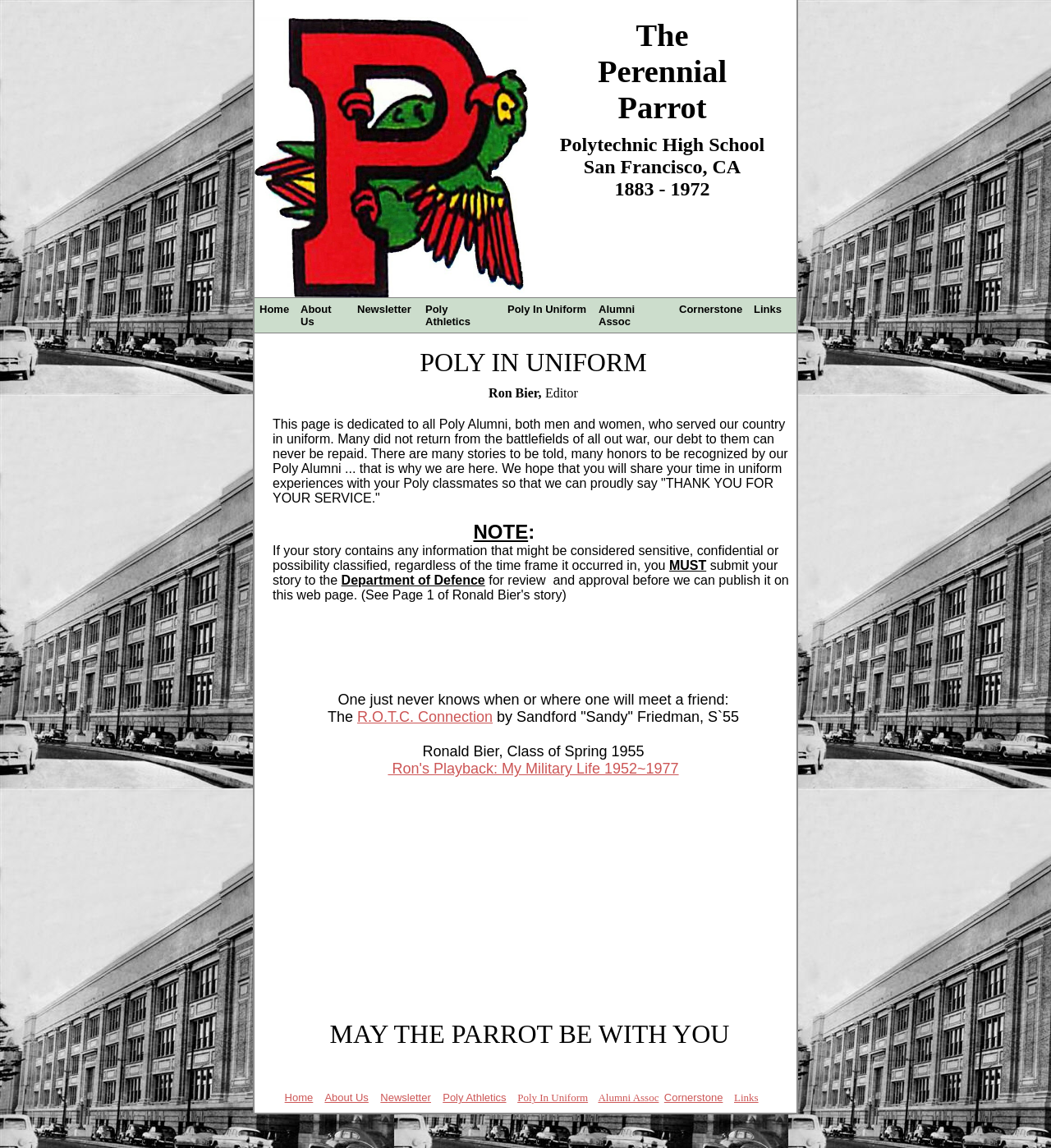Answer the question in one word or a short phrase:
How many links are there in the navigation menu?

9